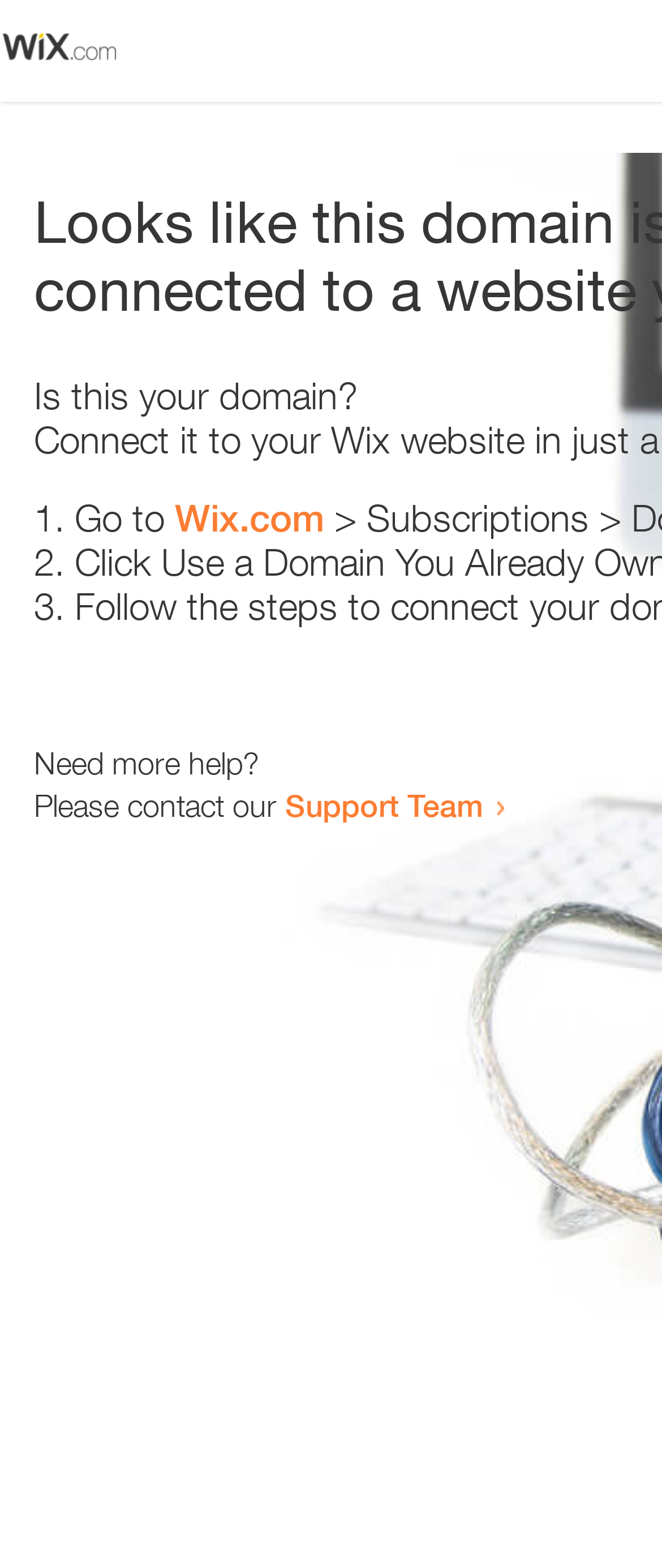Give a short answer to this question using one word or a phrase:
How many sentences are there in the main text?

3